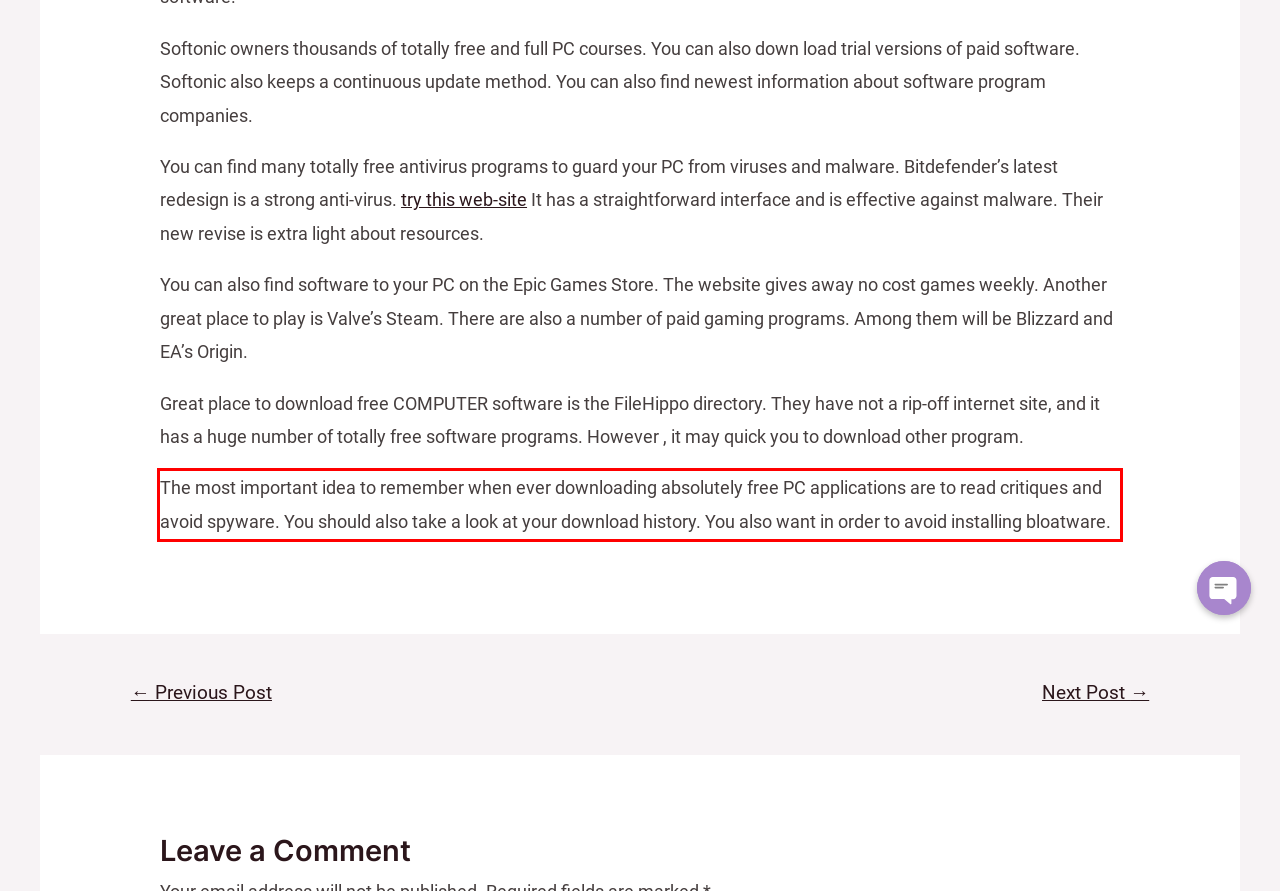You have a screenshot of a webpage with a red bounding box. Use OCR to generate the text contained within this red rectangle.

The most important idea to remember when ever downloading absolutely free PC applications are to read critiques and avoid spyware. You should also take a look at your download history. You also want in order to avoid installing bloatware.